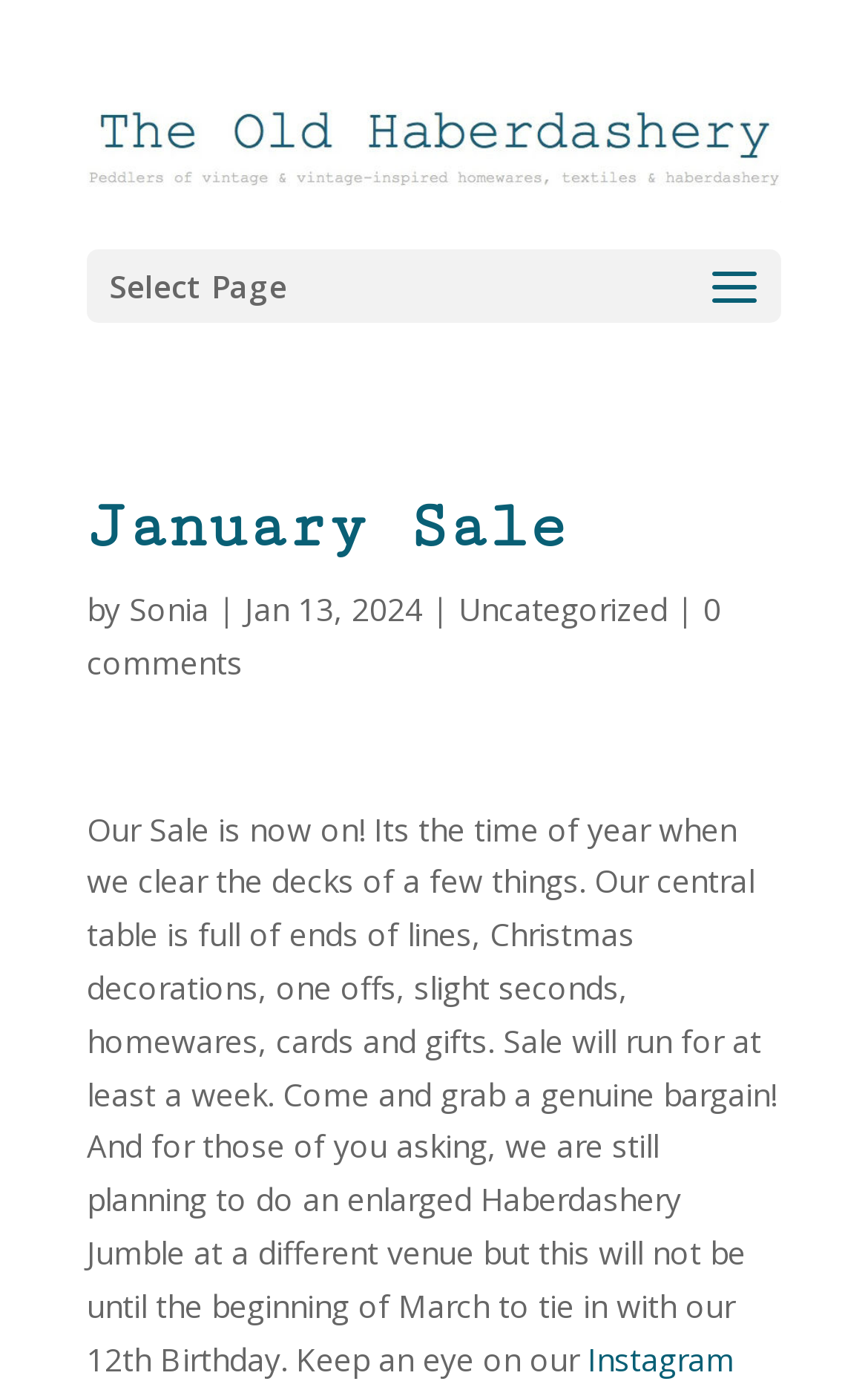Given the description "0 comments", provide the bounding box coordinates of the corresponding UI element.

[0.1, 0.424, 0.831, 0.492]